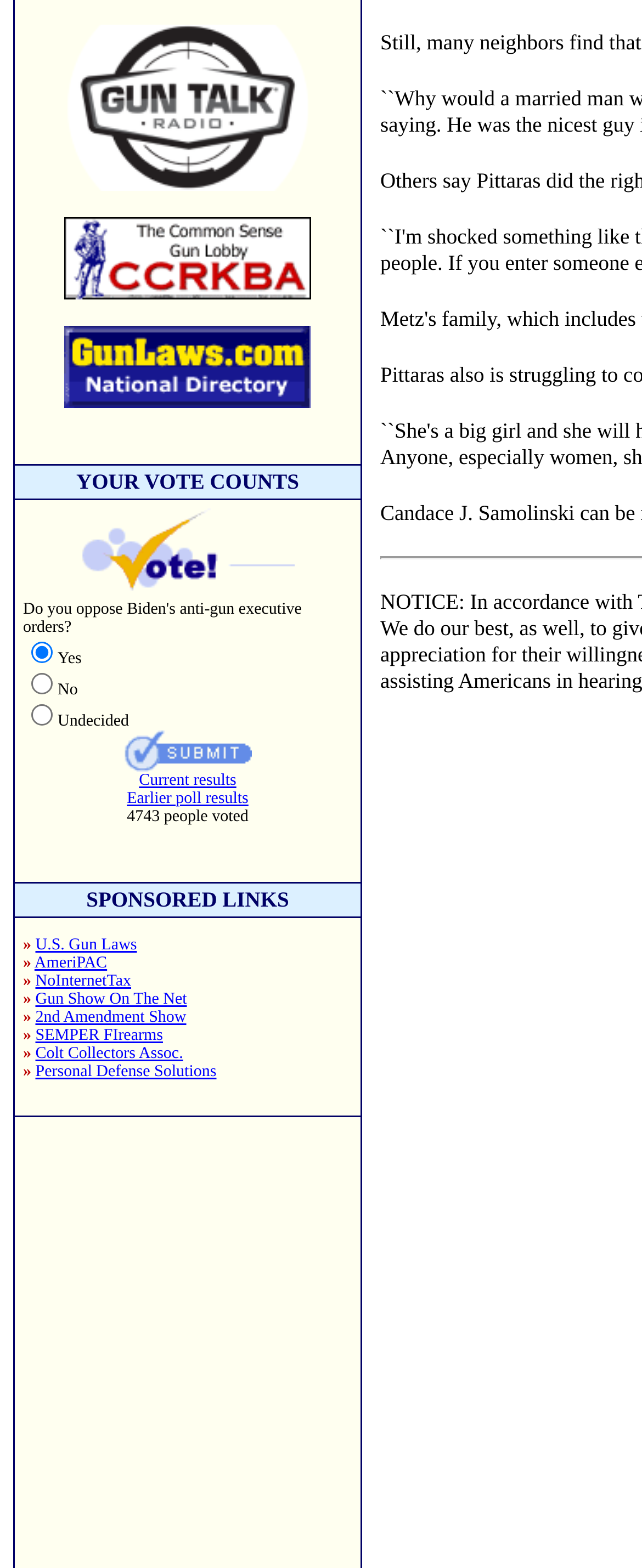Find the bounding box coordinates for the UI element that matches this description: "U.S. Gun Laws".

[0.055, 0.597, 0.213, 0.609]